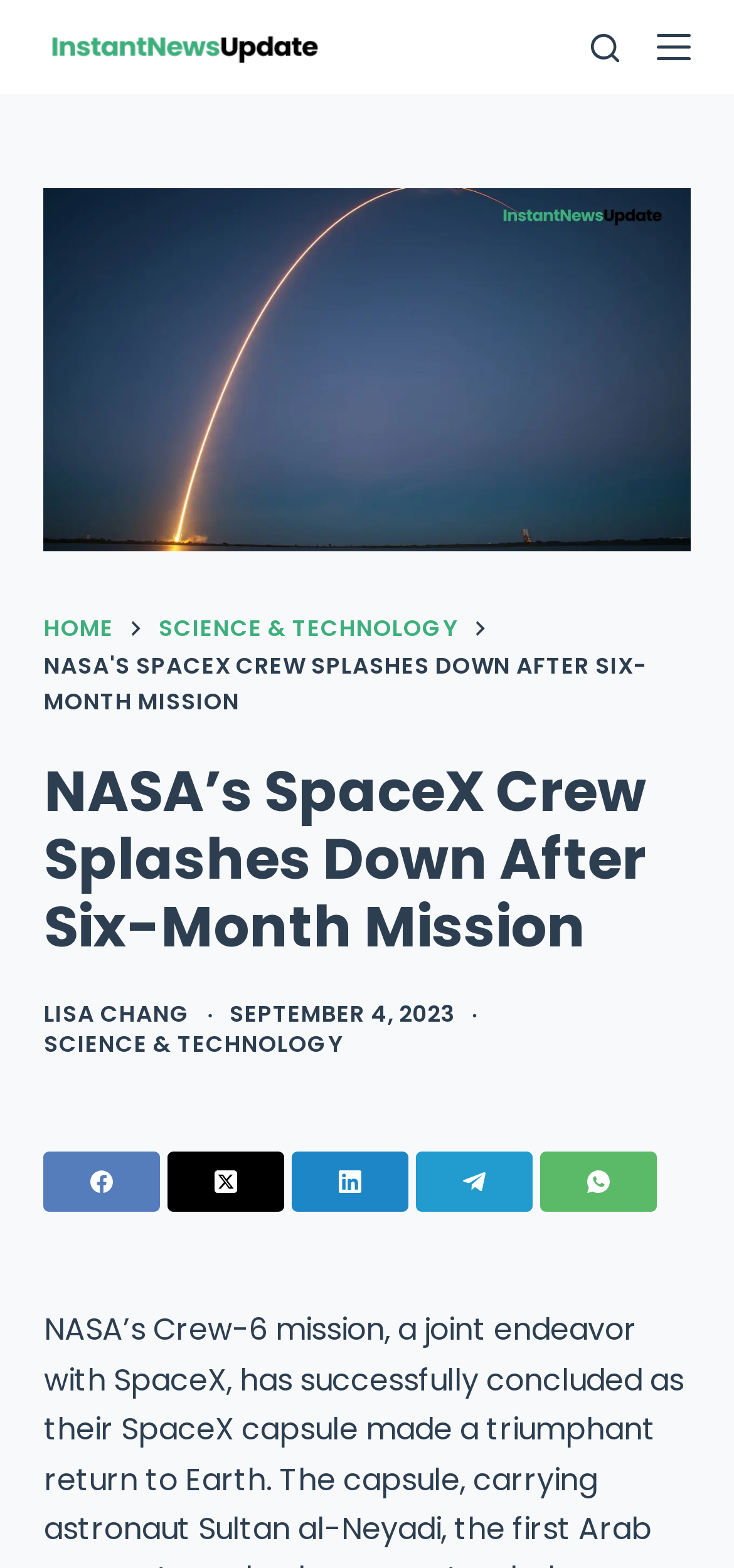Given the description "alt="InstantNewsUpdate Logo"", provide the bounding box coordinates of the corresponding UI element.

[0.06, 0.015, 0.447, 0.045]